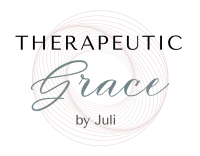Please provide a comprehensive answer to the question below using the information from the image: What is the position of 'by Juli' in the logo?

According to the caption, 'by Juli' is placed subtly beneath the main title, indicating the personal touch that Juli brings to her practice.